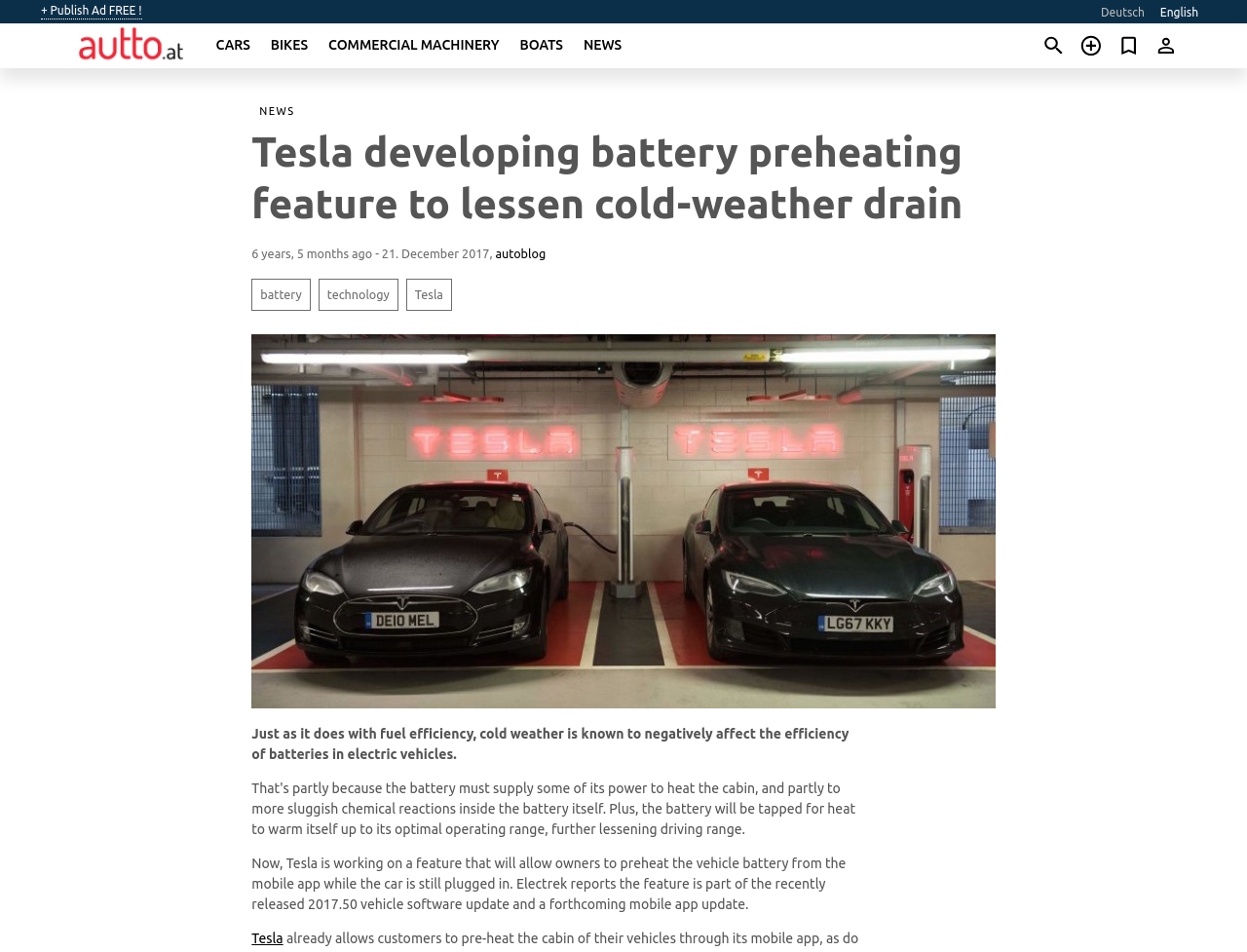Can you show the bounding box coordinates of the region to click on to complete the task described in the instruction: "Check bookmarked ads"?

[0.89, 0.032, 0.92, 0.064]